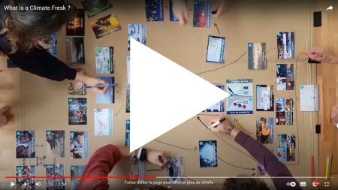What is the likely format of the content associated with this image?
Please answer the question as detailed as possible.

The play button graphic prominently displayed in the center of the image indicates that this is likely a thumbnail for a presentation video, suggesting that the content associated with this image is a video presentation about climate change and the Climate Fresk project.